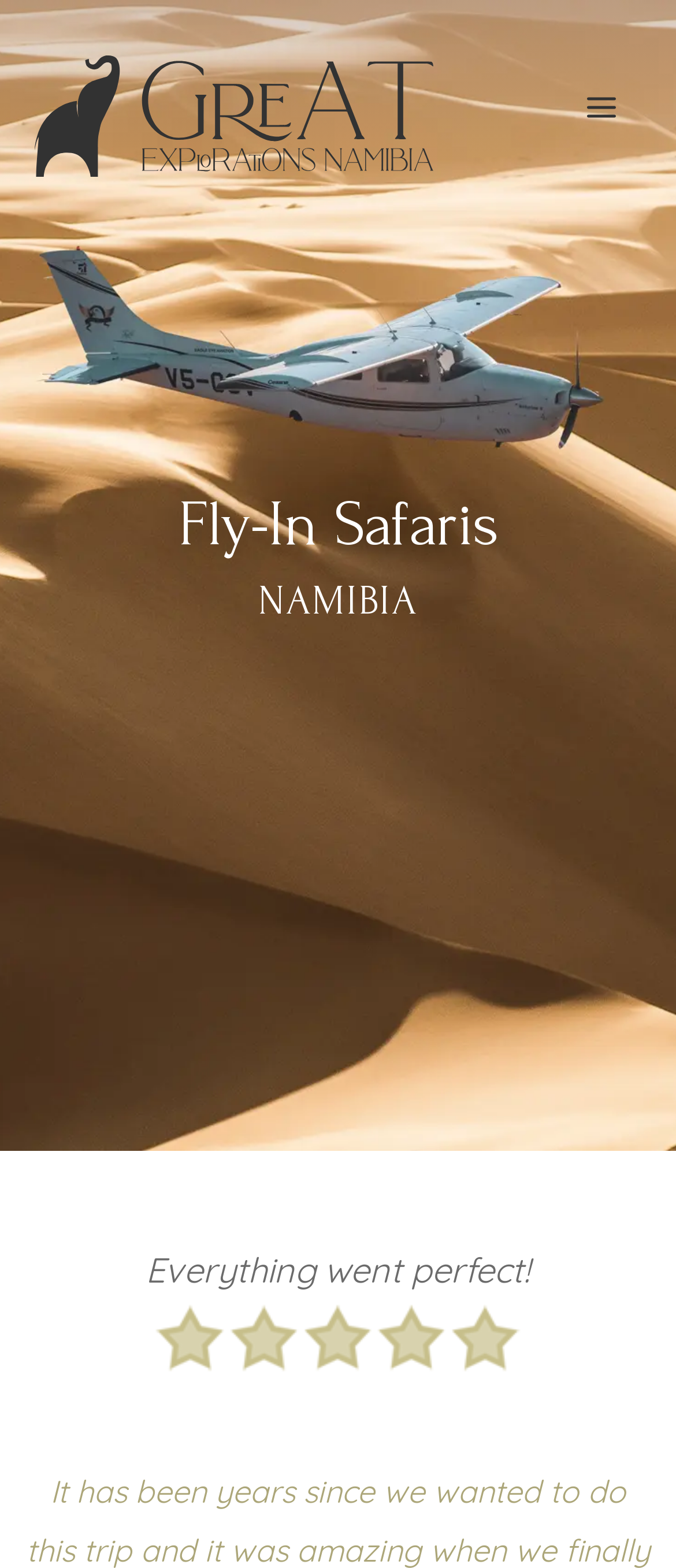What is the position of the main menu button?
Observe the image and answer the question with a one-word or short phrase response.

Top right